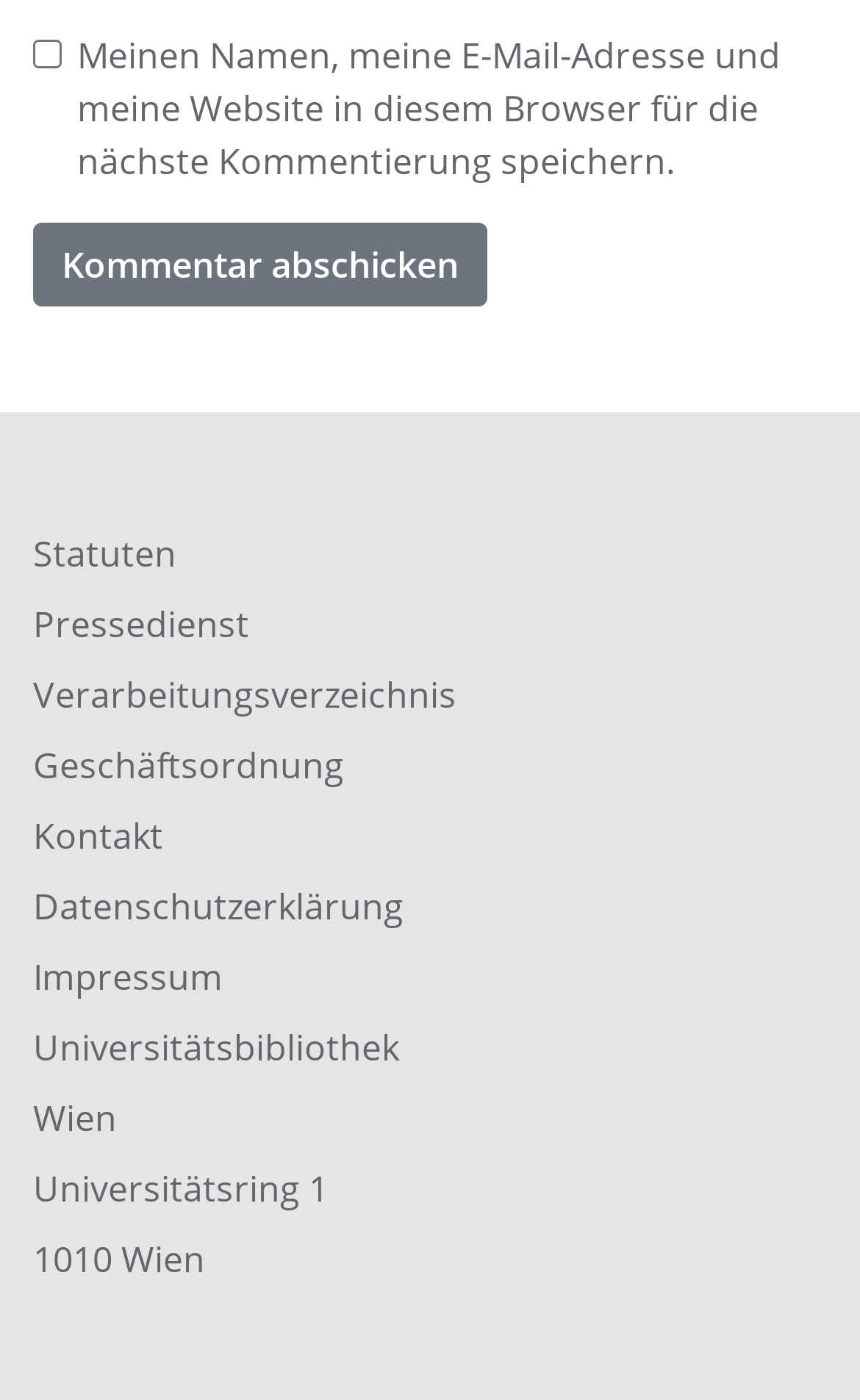Indicate the bounding box coordinates of the element that needs to be clicked to satisfy the following instruction: "Contact us". The coordinates should be four float numbers between 0 and 1, i.e., [left, top, right, bottom].

[0.038, 0.572, 0.469, 0.622]